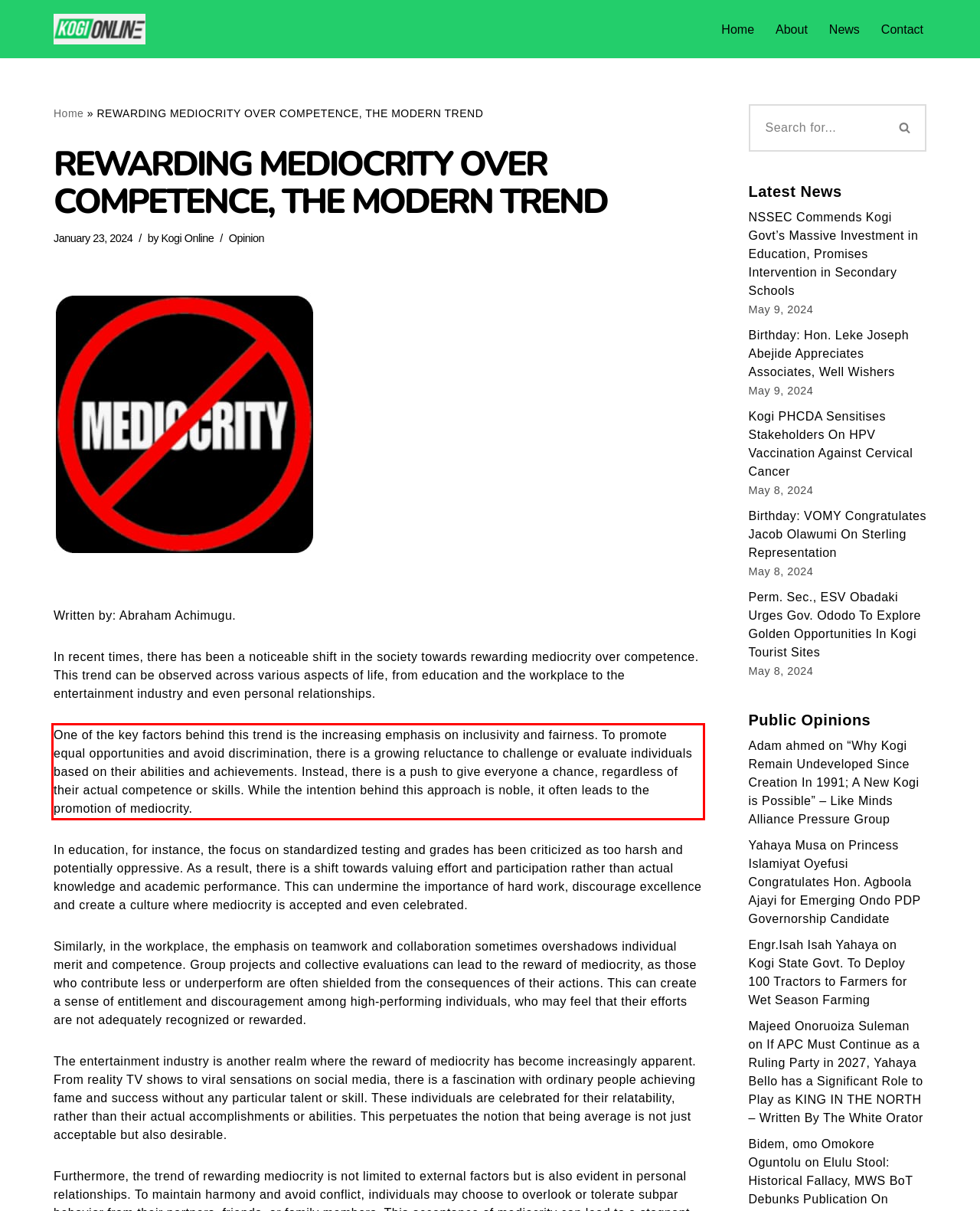Within the screenshot of the webpage, locate the red bounding box and use OCR to identify and provide the text content inside it.

One of the key factors behind this trend is the increasing emphasis on inclusivity and fairness. To promote equal opportunities and avoid discrimination, there is a growing reluctance to challenge or evaluate individuals based on their abilities and achievements. Instead, there is a push to give everyone a chance, regardless of their actual competence or skills. While the intention behind this approach is noble, it often leads to the promotion of mediocrity.